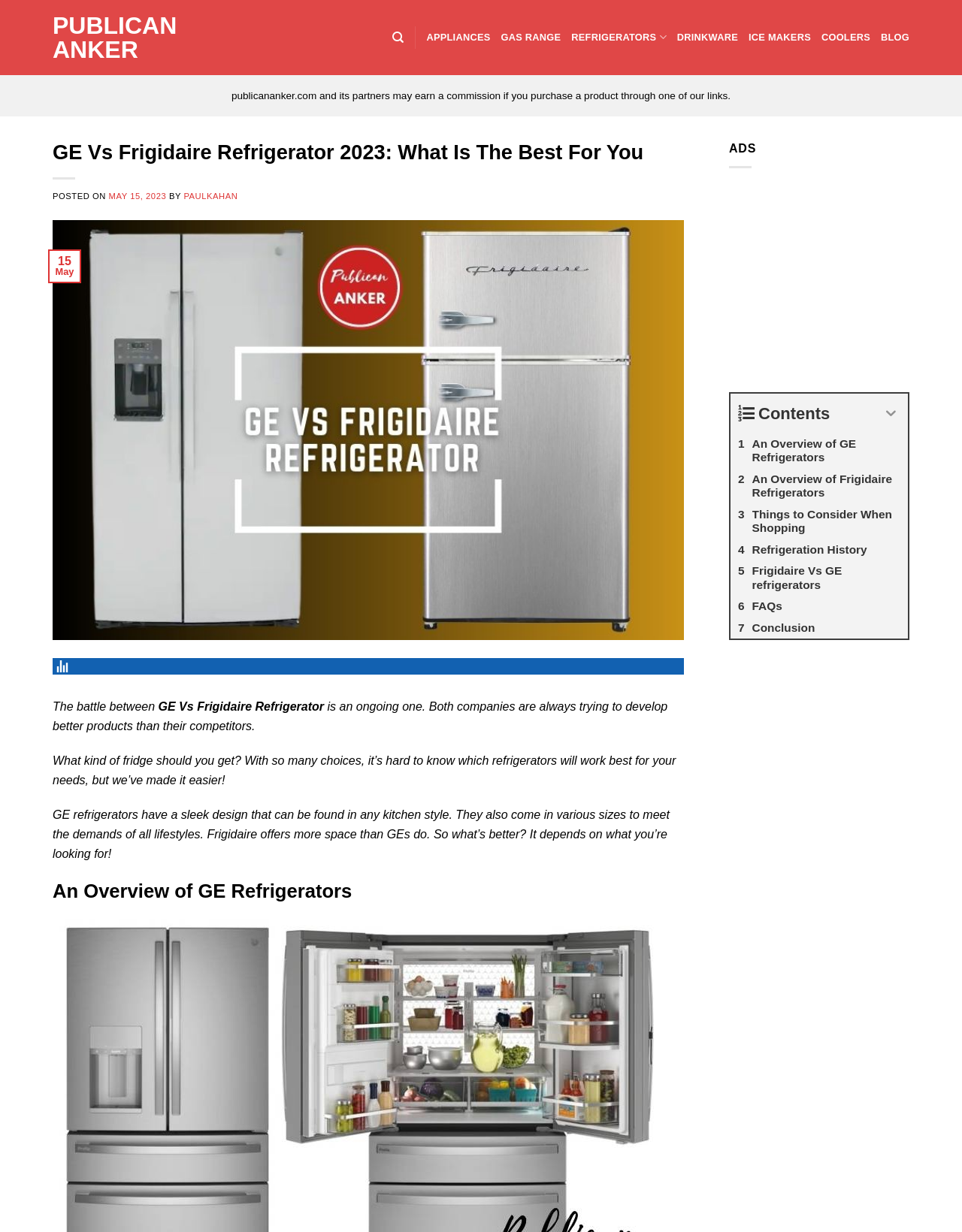Please answer the following question as detailed as possible based on the image: 
What is the main topic of this webpage?

The main topic of this webpage is the comparison between GE and Frigidaire refrigerators, as indicated by the heading 'GE Vs Frigidaire Refrigerator 2023: What Is The Best For You' and the content of the webpage.